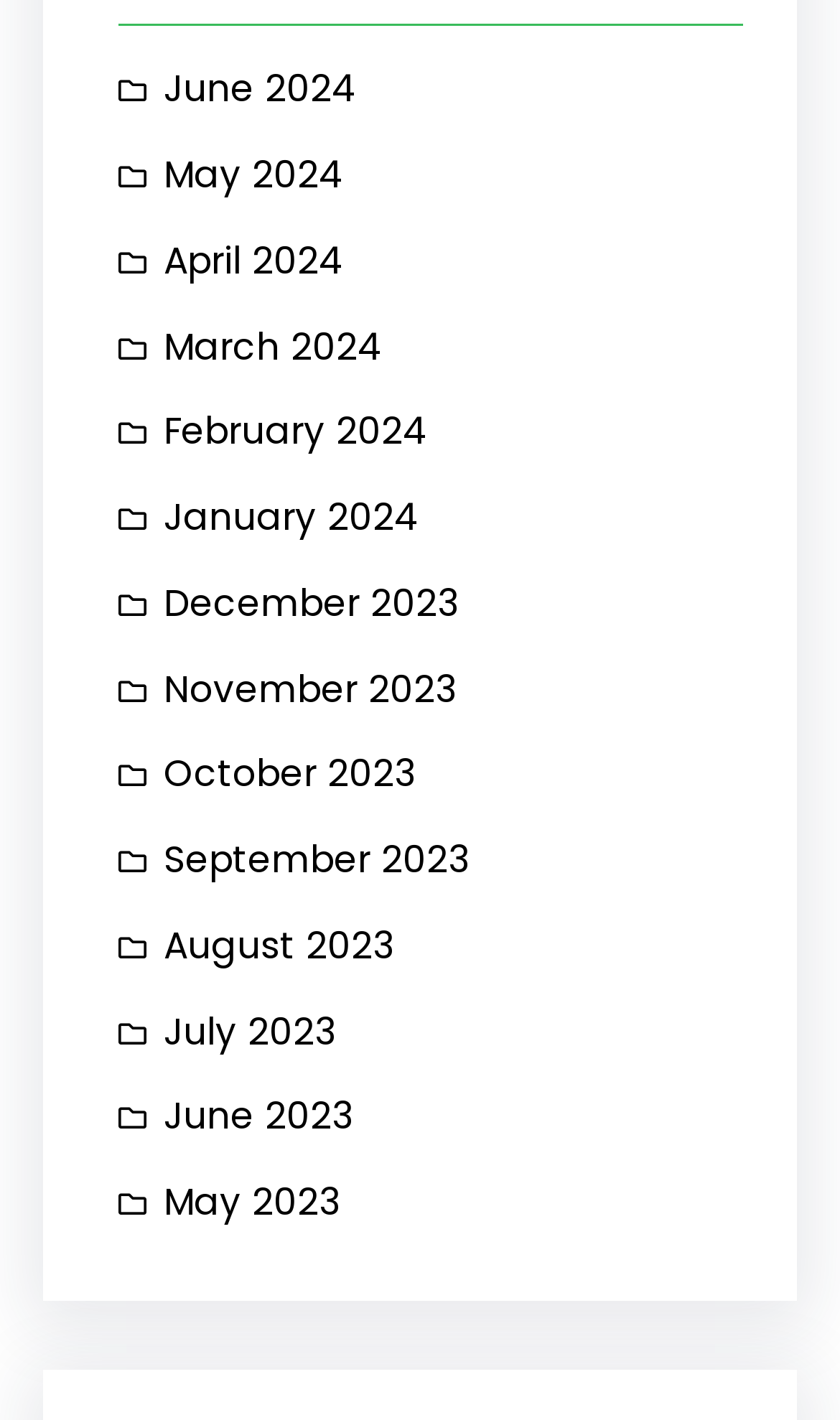What is the orientation of the separator element? Based on the image, give a response in one word or a short phrase.

horizontal